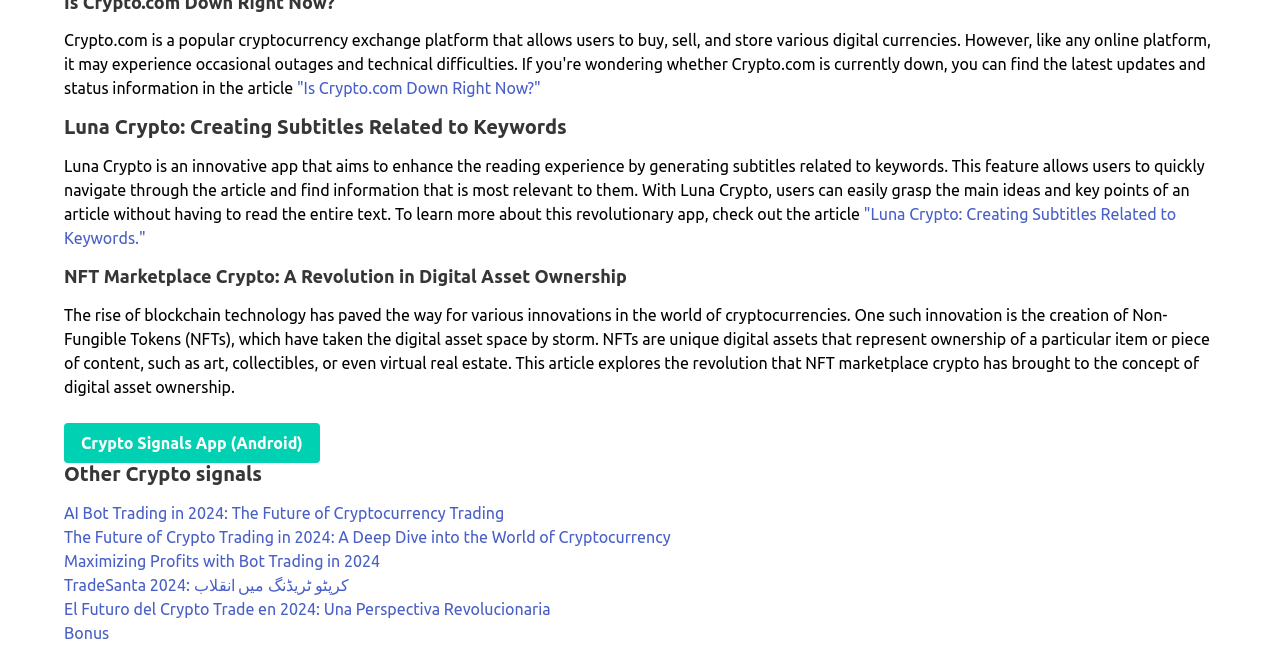How many links are related to crypto signals?
From the image, provide a succinct answer in one word or a short phrase.

2